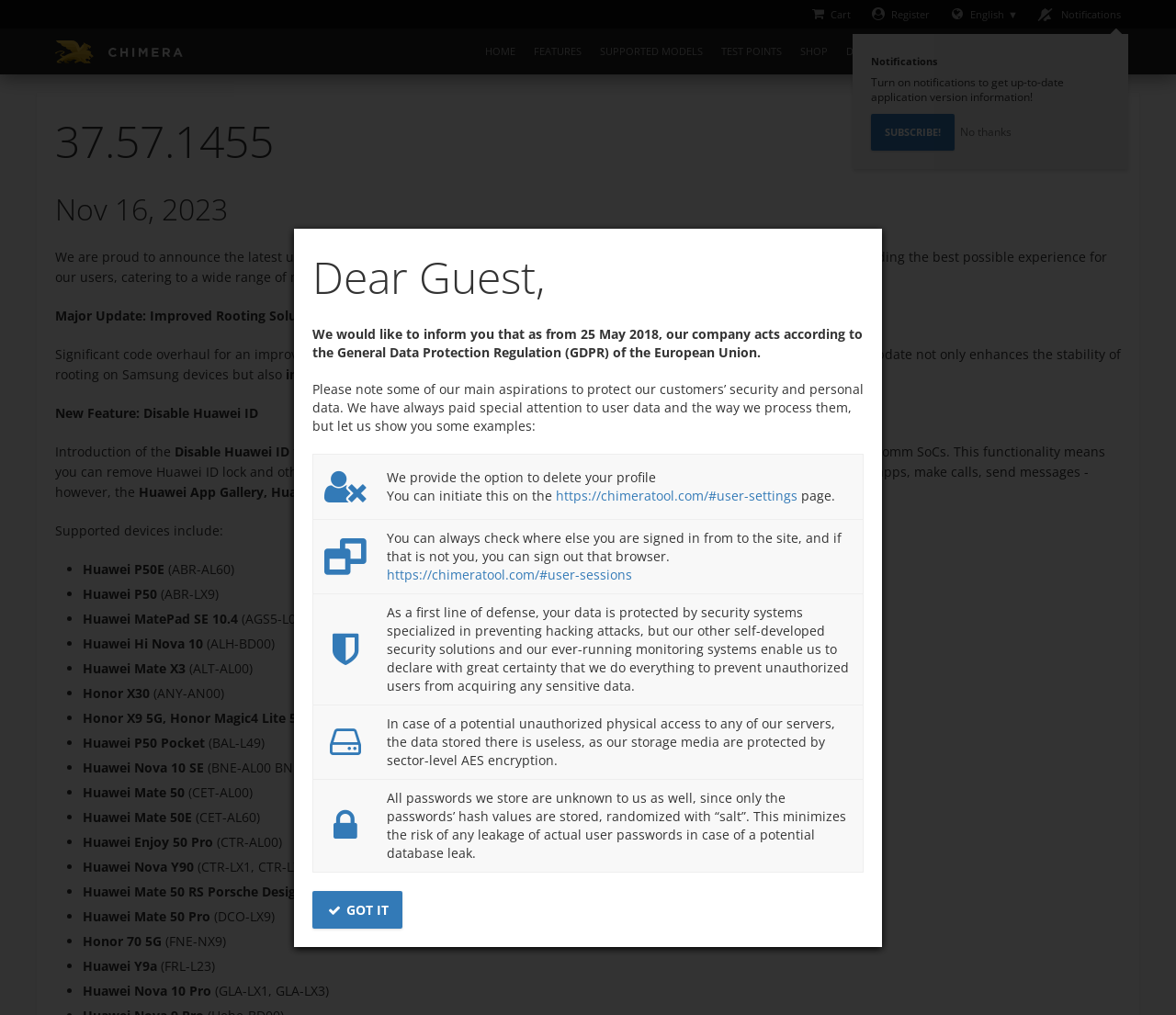What is the purpose of the 'Disable Huawei ID' feature?
Look at the image and answer the question using a single word or phrase.

Remove Huawei ID lock